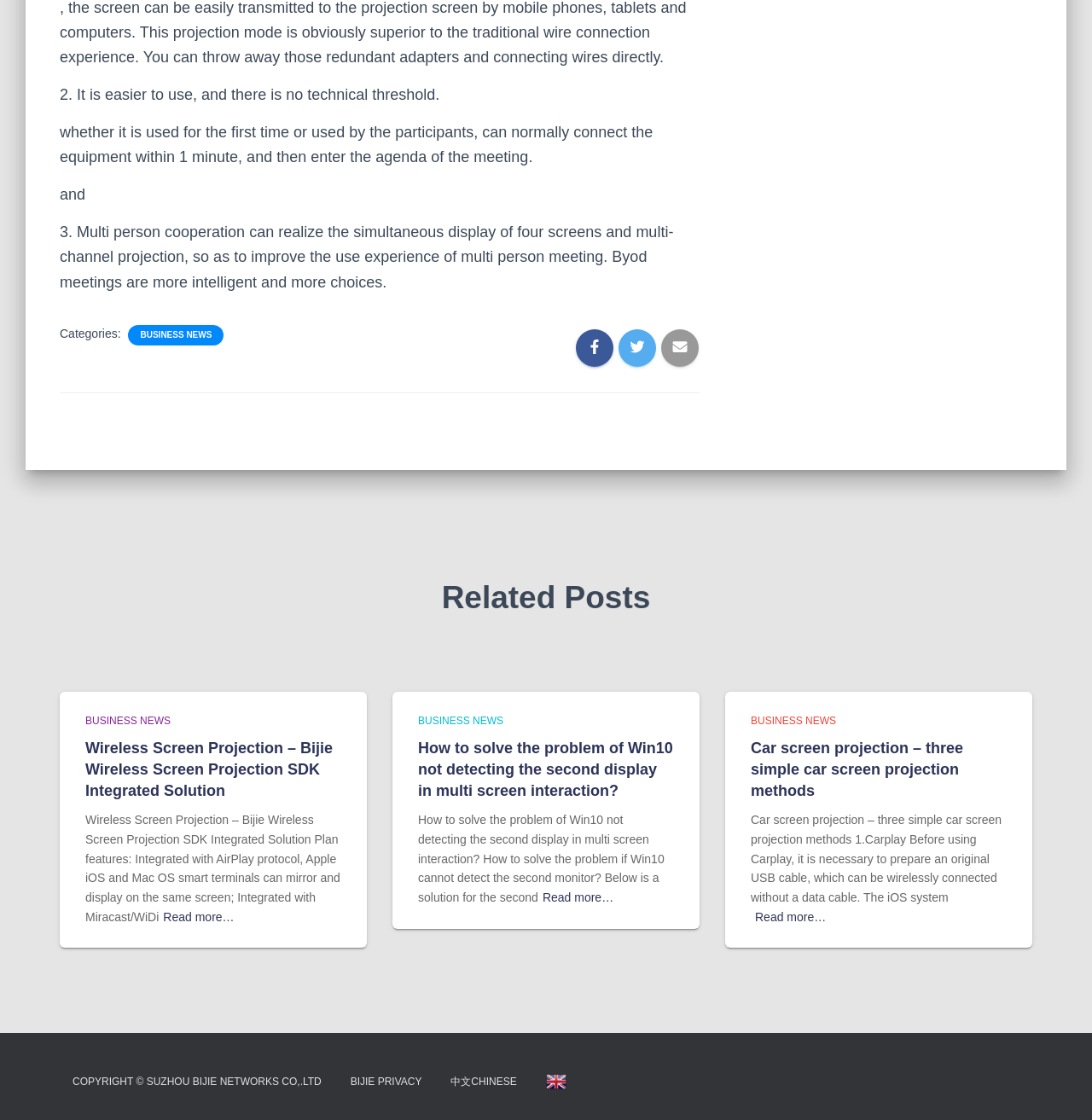How many screens can be displayed simultaneously?
Refer to the image and respond with a one-word or short-phrase answer.

Four